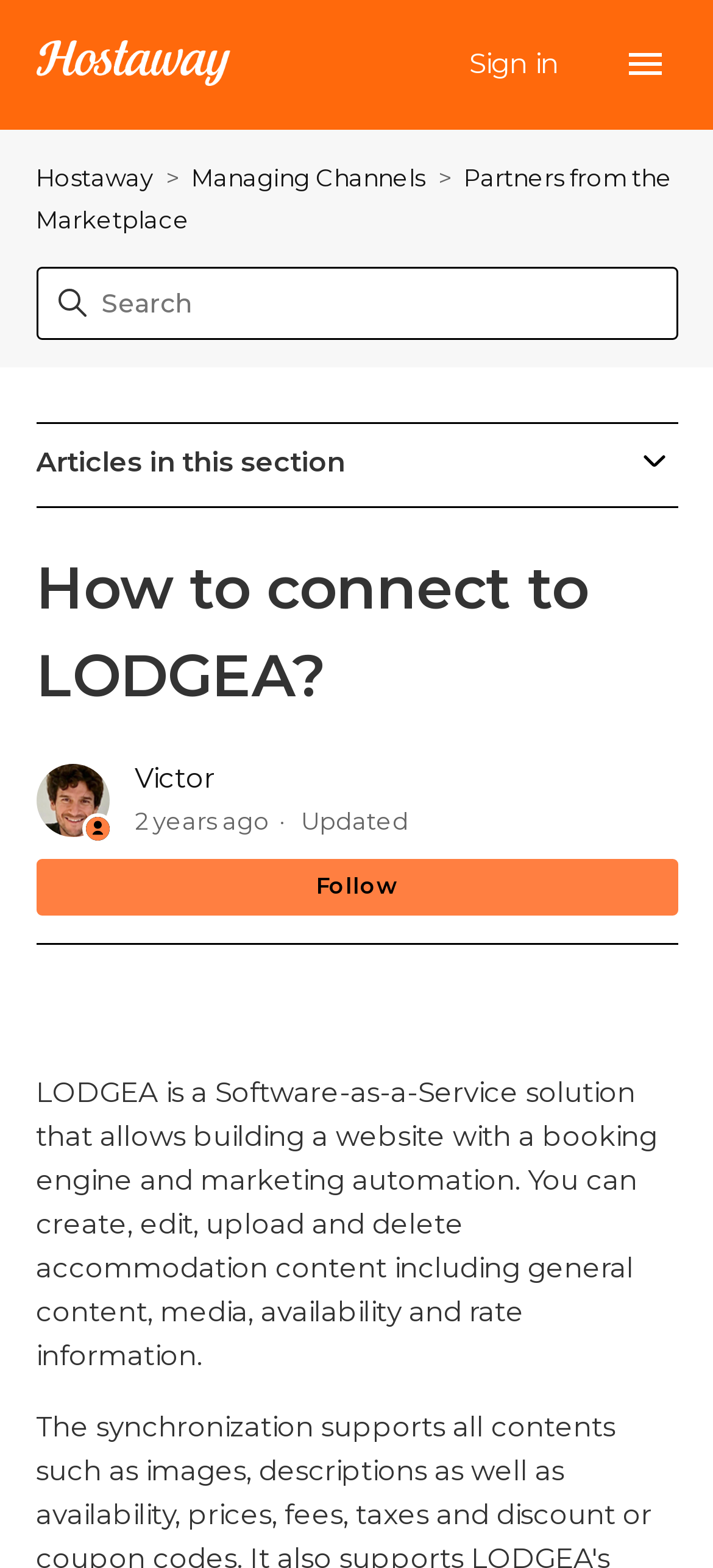Using the details in the image, give a detailed response to the question below:
What is the purpose of LODGEA?

I found the answer by reading the static text element that describes LODGEA, which states that it is a Software-as-a-Service solution that allows building a website with a booking engine and marketing automation.